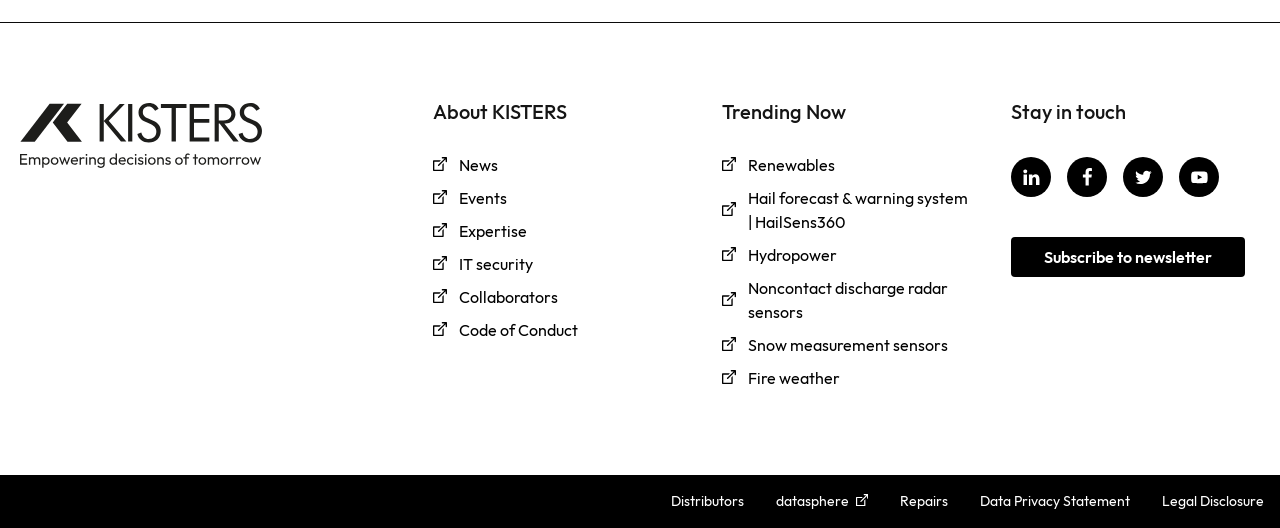Please find the bounding box coordinates of the clickable region needed to complete the following instruction: "Follow KISTERS on LinkedIn". The bounding box coordinates must consist of four float numbers between 0 and 1, i.e., [left, top, right, bottom].

[0.79, 0.298, 0.821, 0.373]